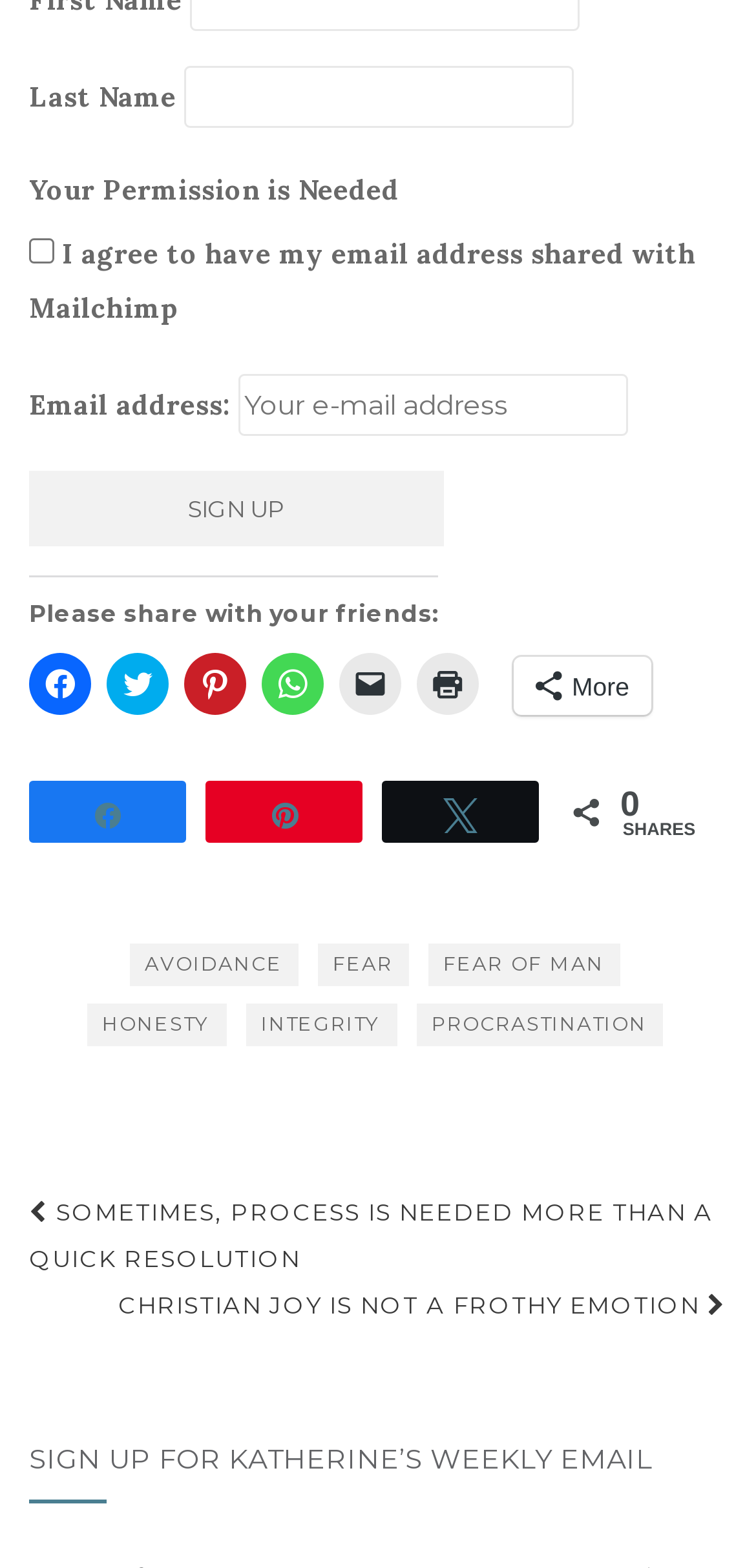What is the purpose of the checkbox?
Please provide a comprehensive answer to the question based on the webpage screenshot.

The checkbox is labeled 'I agree to have my email address shared with Mailchimp', indicating that its purpose is to obtain the user's consent to share their email address with Mailchimp.